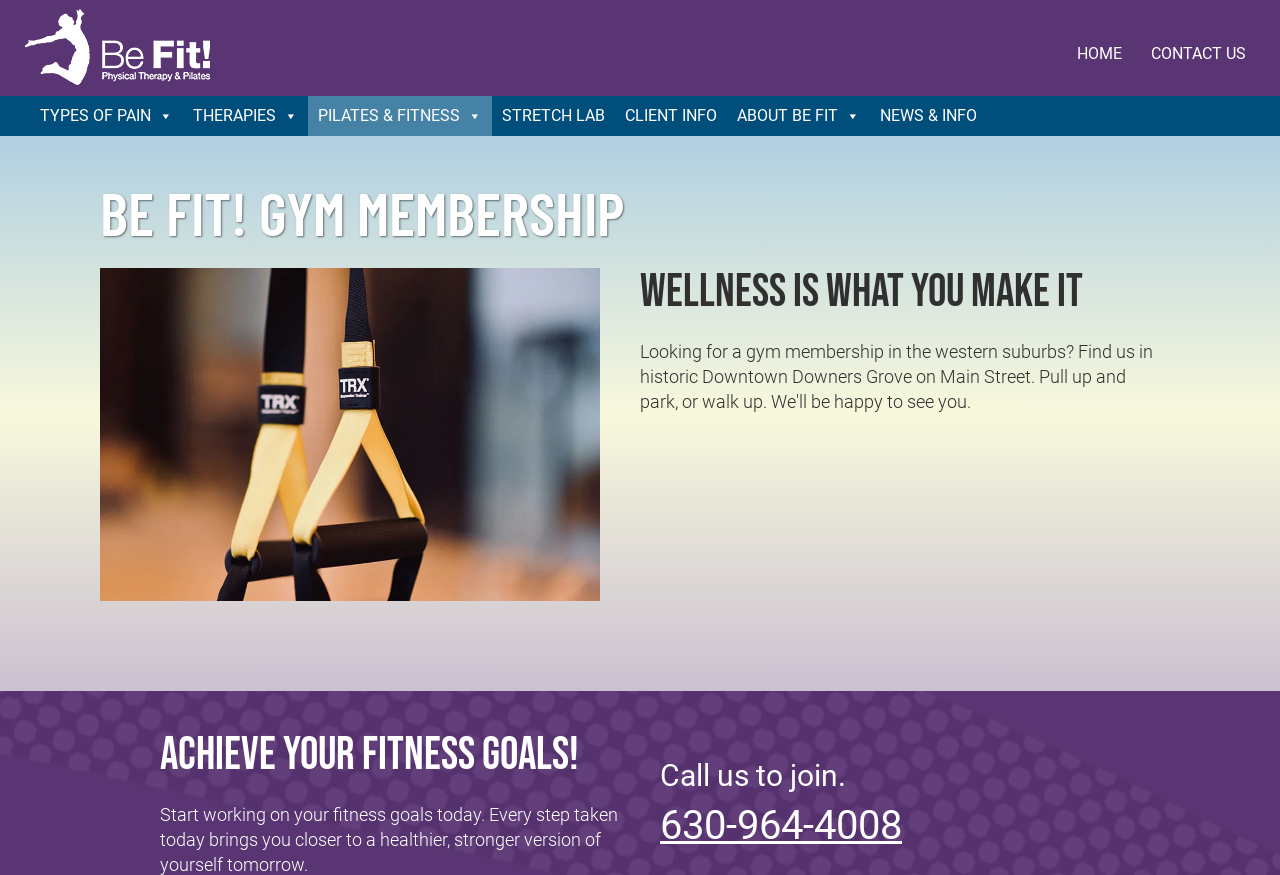Find the main header of the webpage and produce its text content.

BE FIT! GYM MEMBERSHIP